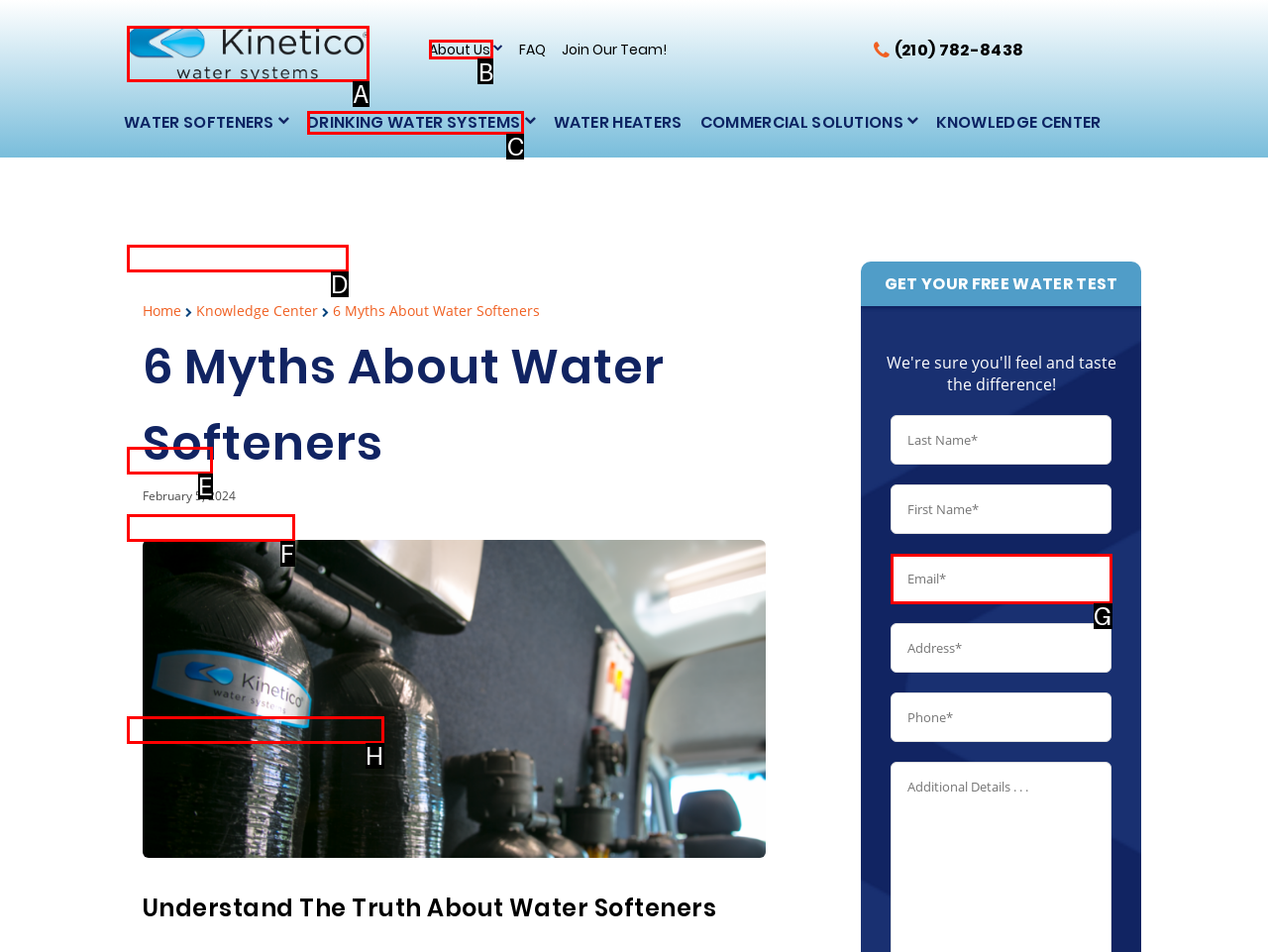Decide which UI element to click to accomplish the task: Click the About Us link
Respond with the corresponding option letter.

B